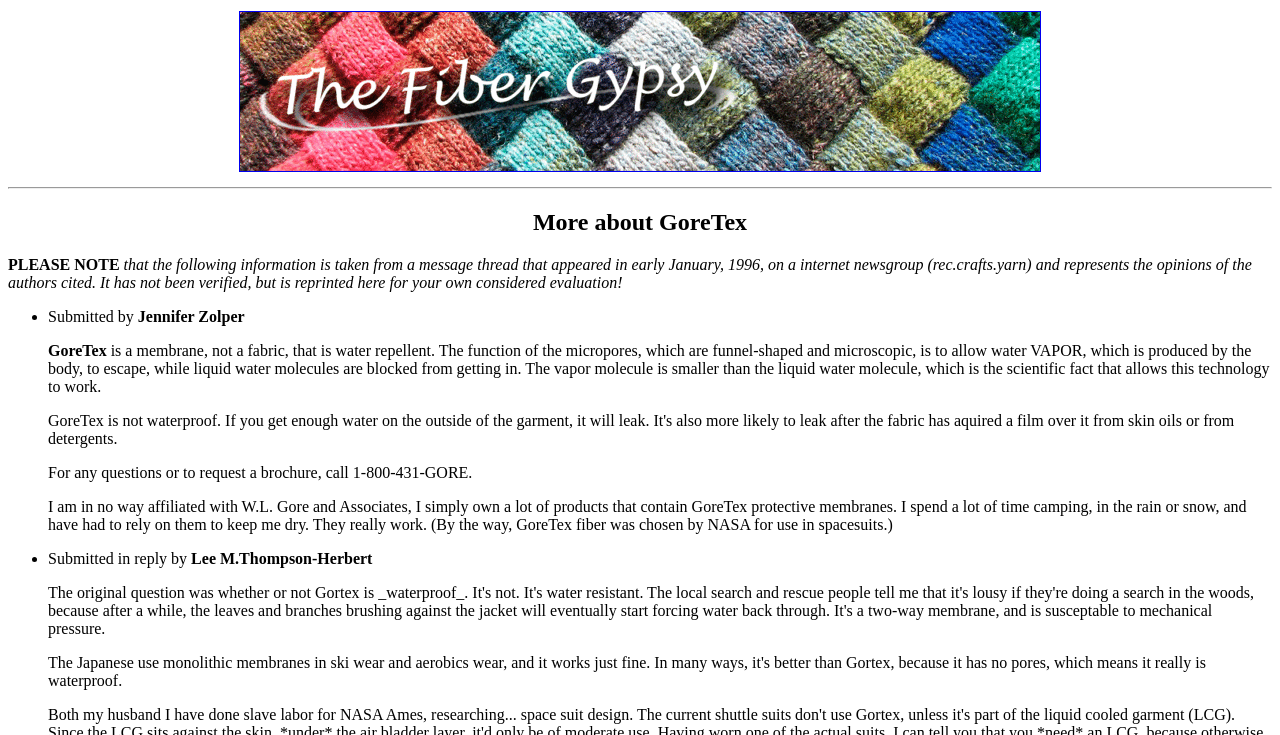Please use the details from the image to answer the following question comprehensively:
What is the phone number to request a brochure?

The webpage provides the phone number 1-800-431-GORE for anyone who has questions or wants to request a brochure.